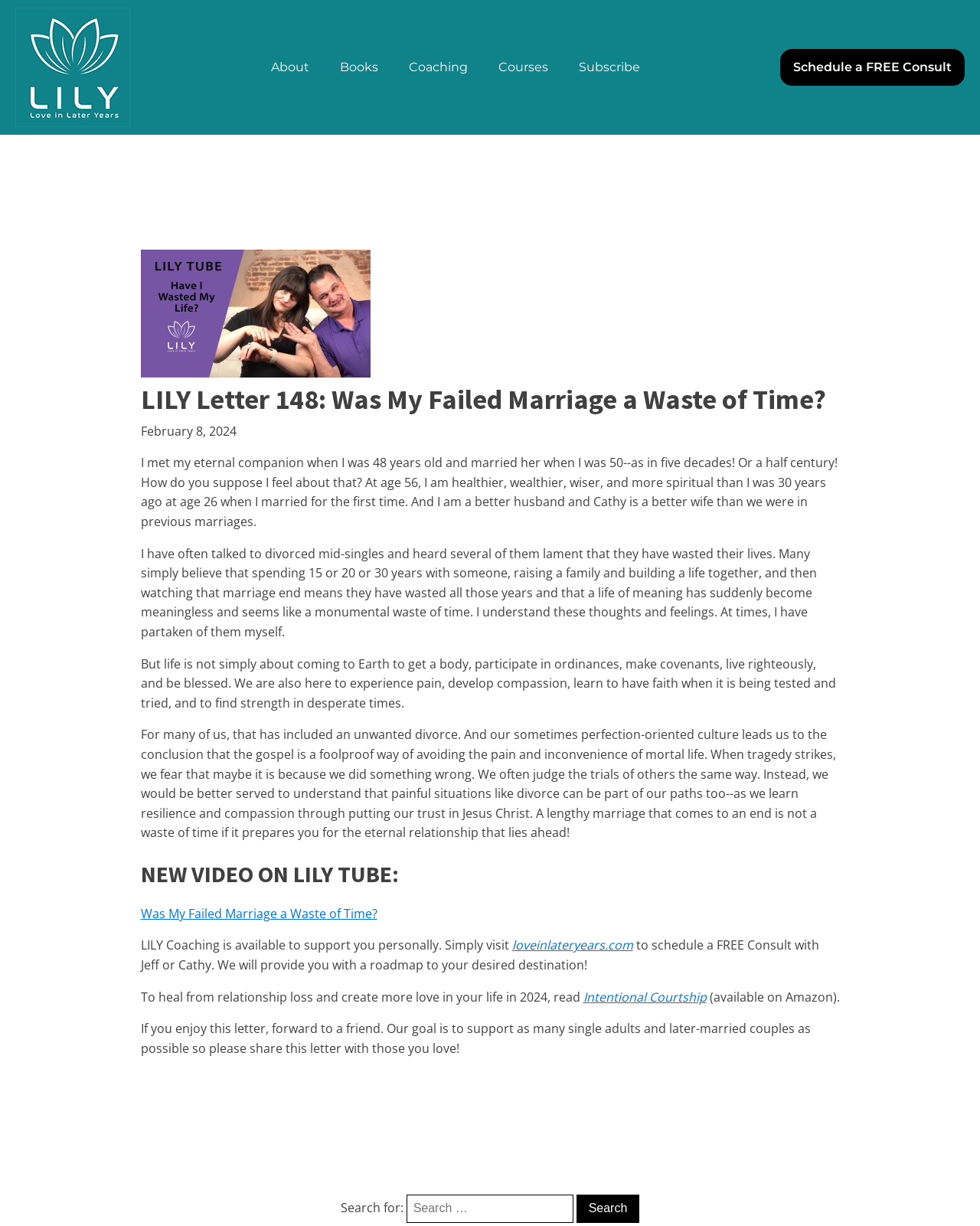Please extract the title of the webpage.

LILY Letter 148: Was My Failed Marriage a Waste of Time?